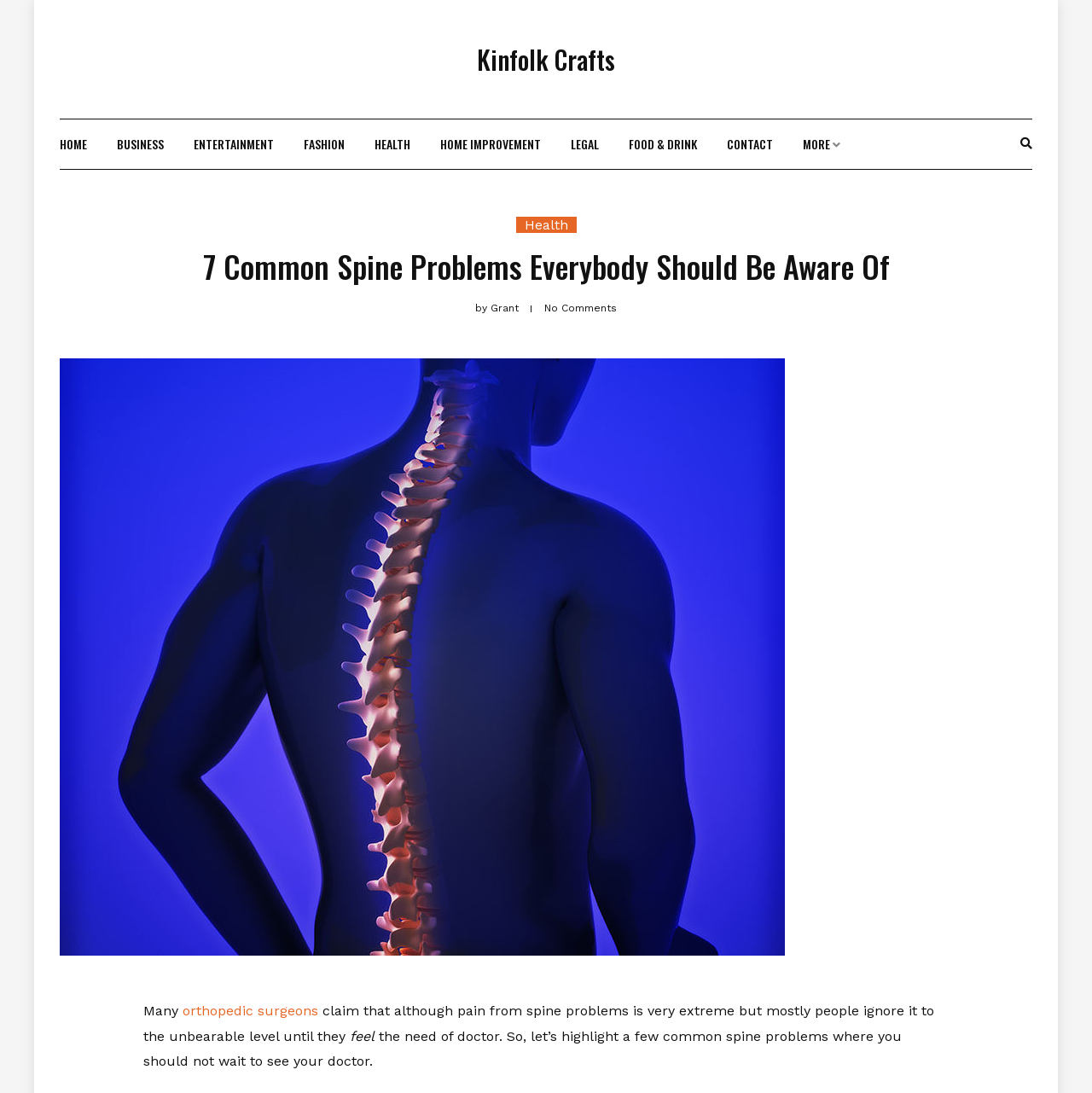What is the category of the current article?
Analyze the image and provide a thorough answer to the question.

I determined the category of the current article by looking at the link 'Health' with bounding box coordinates [0.472, 0.198, 0.528, 0.213], which is a subheading on the webpage.